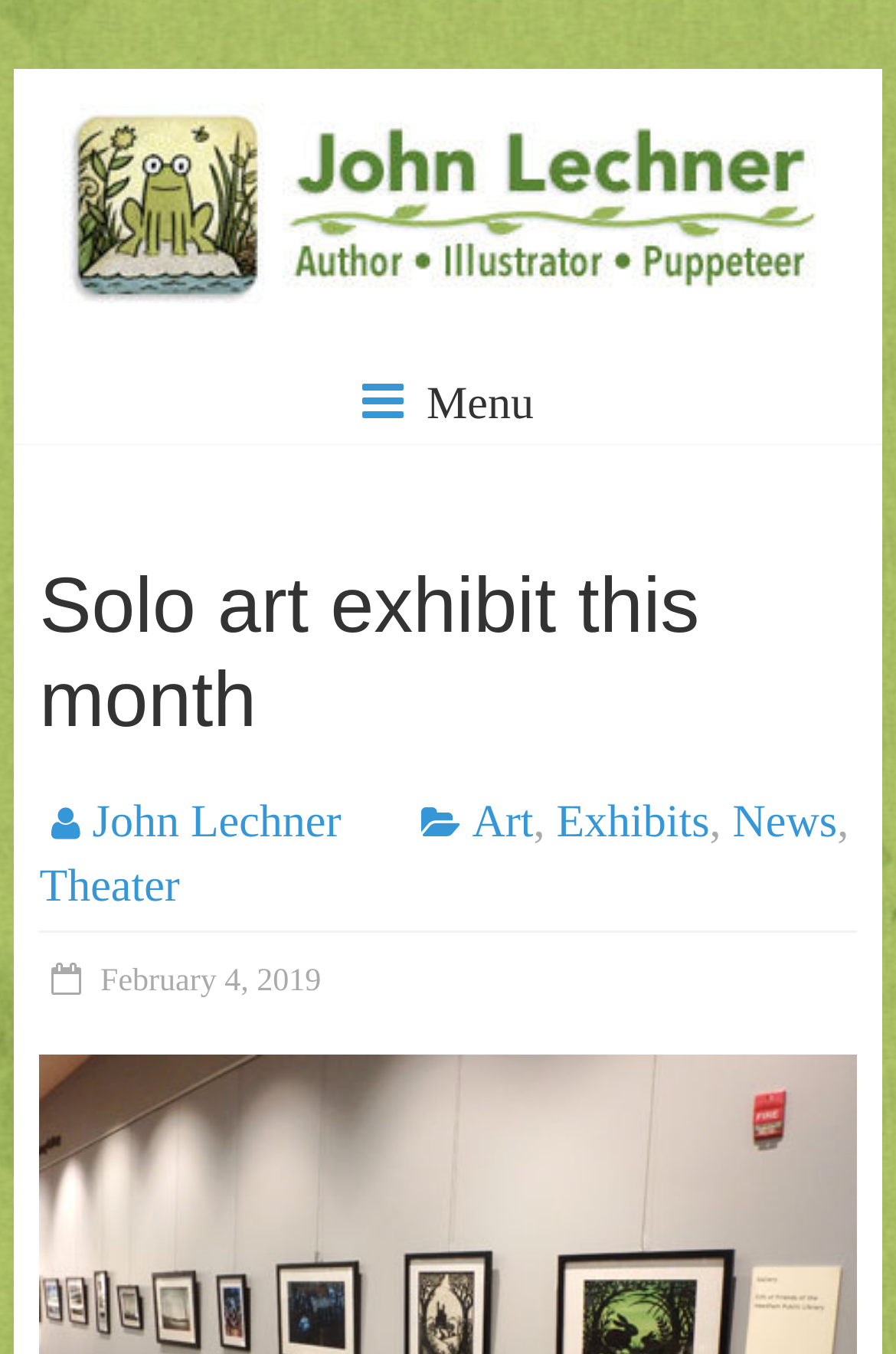Locate the headline of the webpage and generate its content.

Solo art exhibit this month